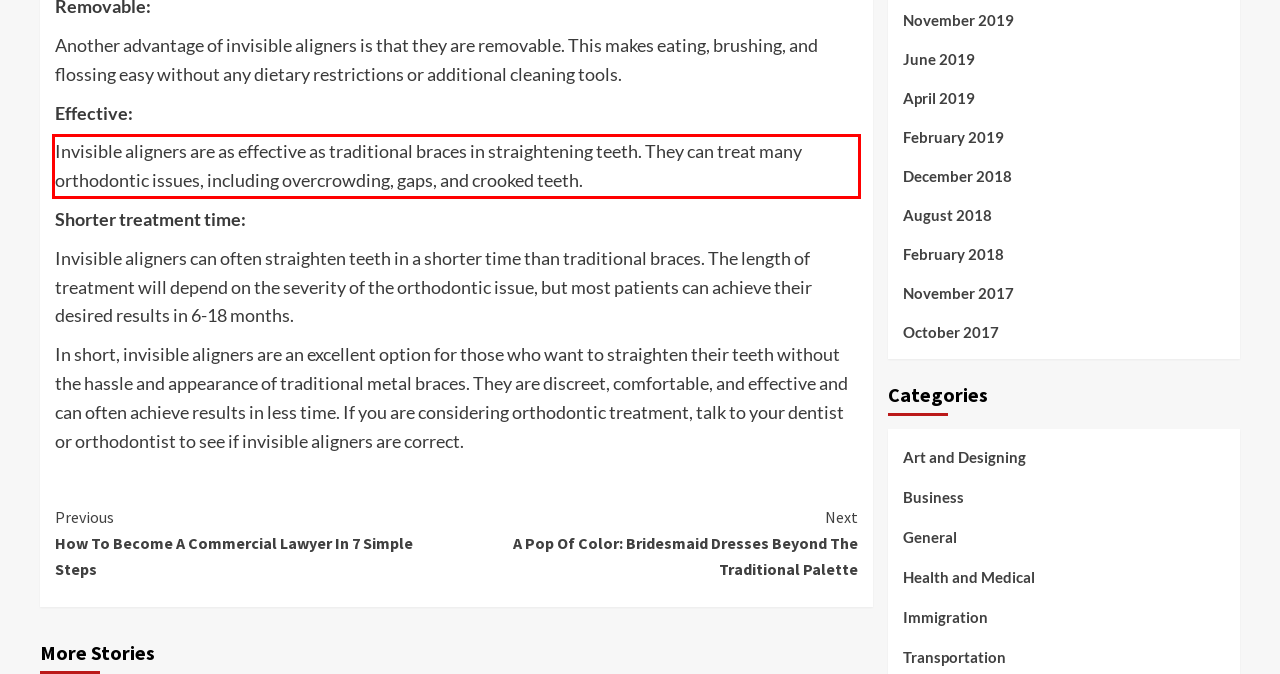Using the provided screenshot of a webpage, recognize the text inside the red rectangle bounding box by performing OCR.

Invisible aligners are as effective as traditional braces in straightening teeth. They can treat many orthodontic issues, including overcrowding, gaps, and crooked teeth.